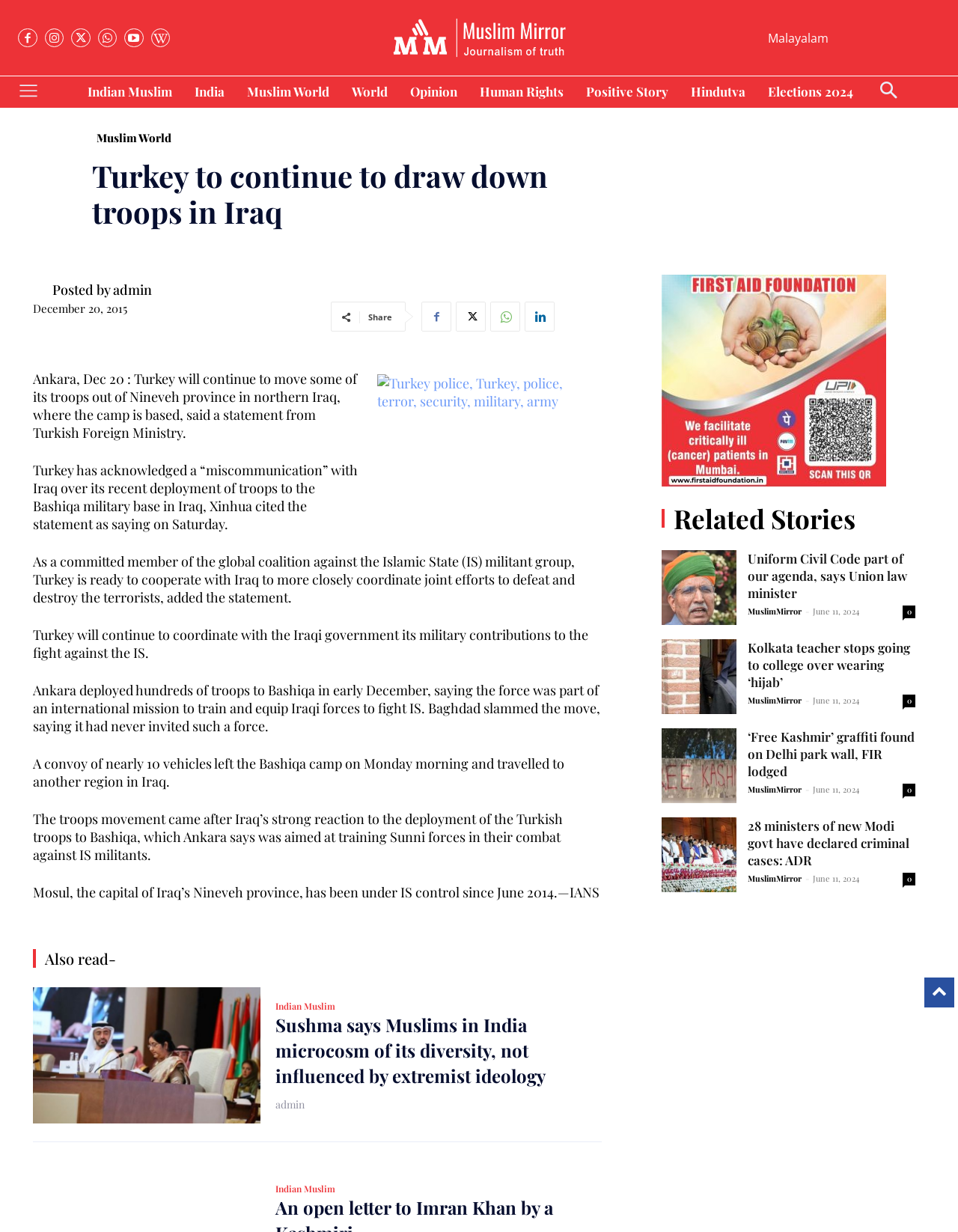Extract the main heading from the webpage content.

Turkey to continue to draw down troops in Iraq